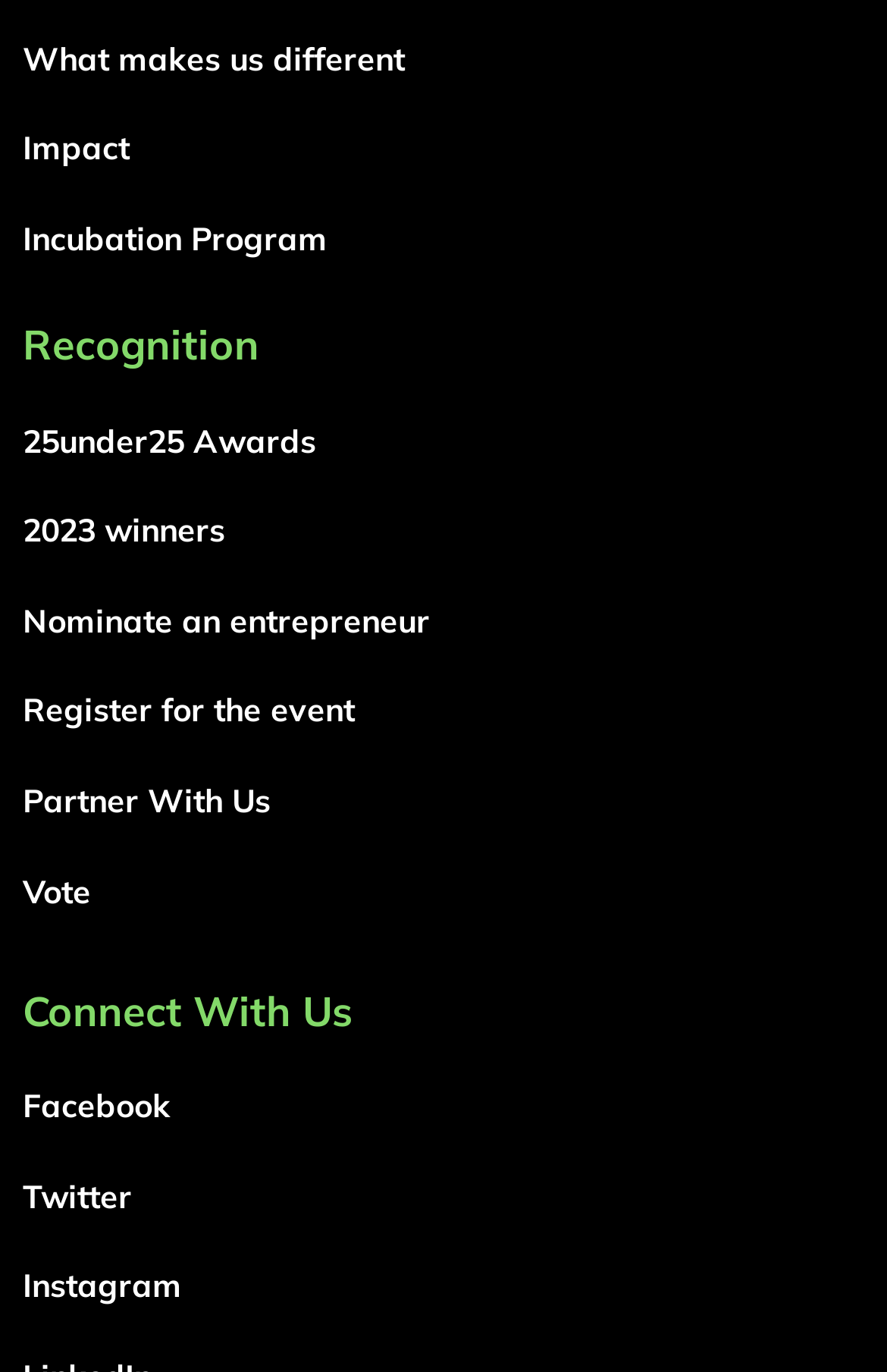Find the bounding box coordinates of the element's region that should be clicked in order to follow the given instruction: "Connect with us on Facebook". The coordinates should consist of four float numbers between 0 and 1, i.e., [left, top, right, bottom].

[0.026, 0.792, 0.192, 0.821]